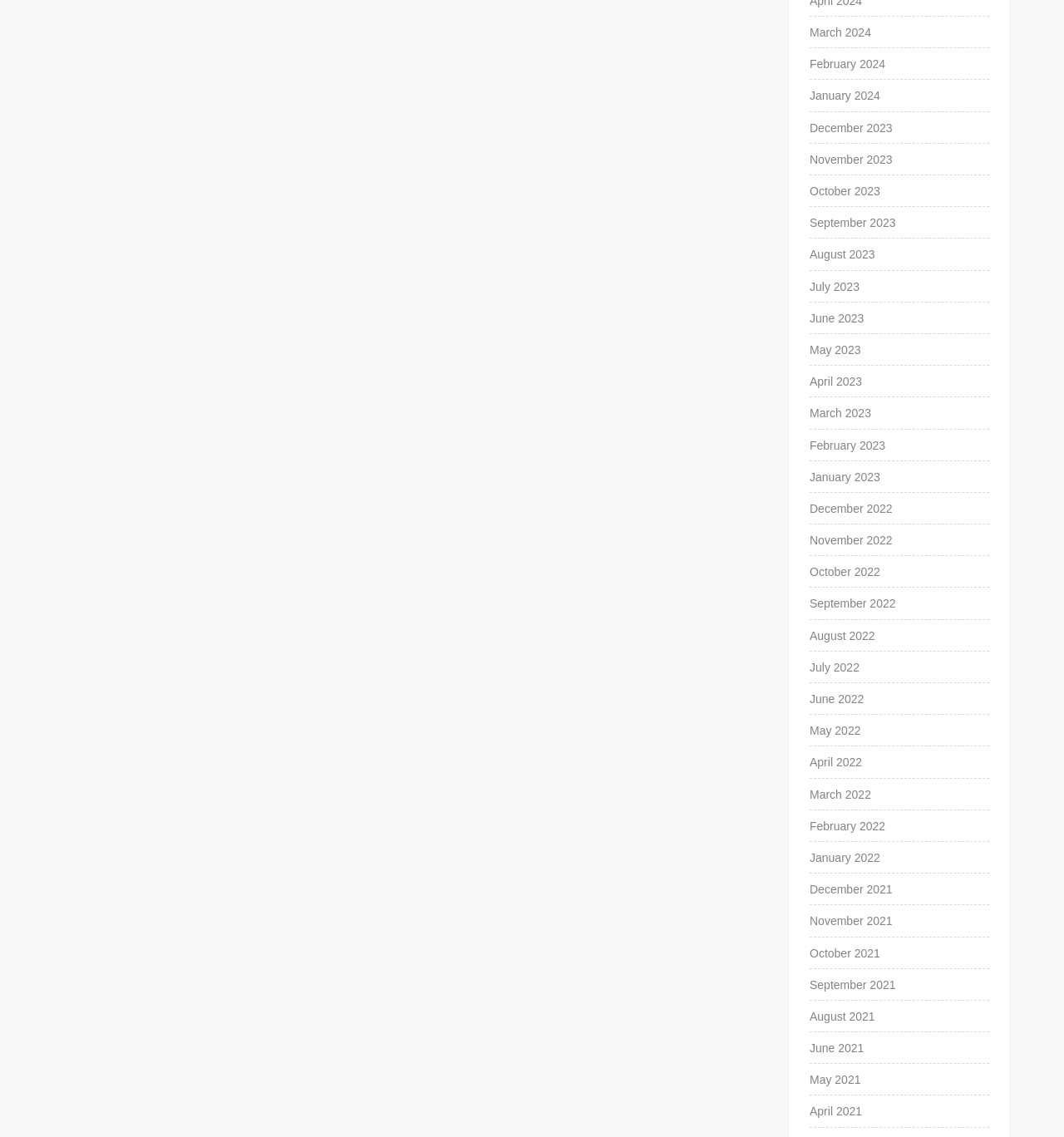What is the earliest month listed?
Give a one-word or short phrase answer based on the image.

April 2021